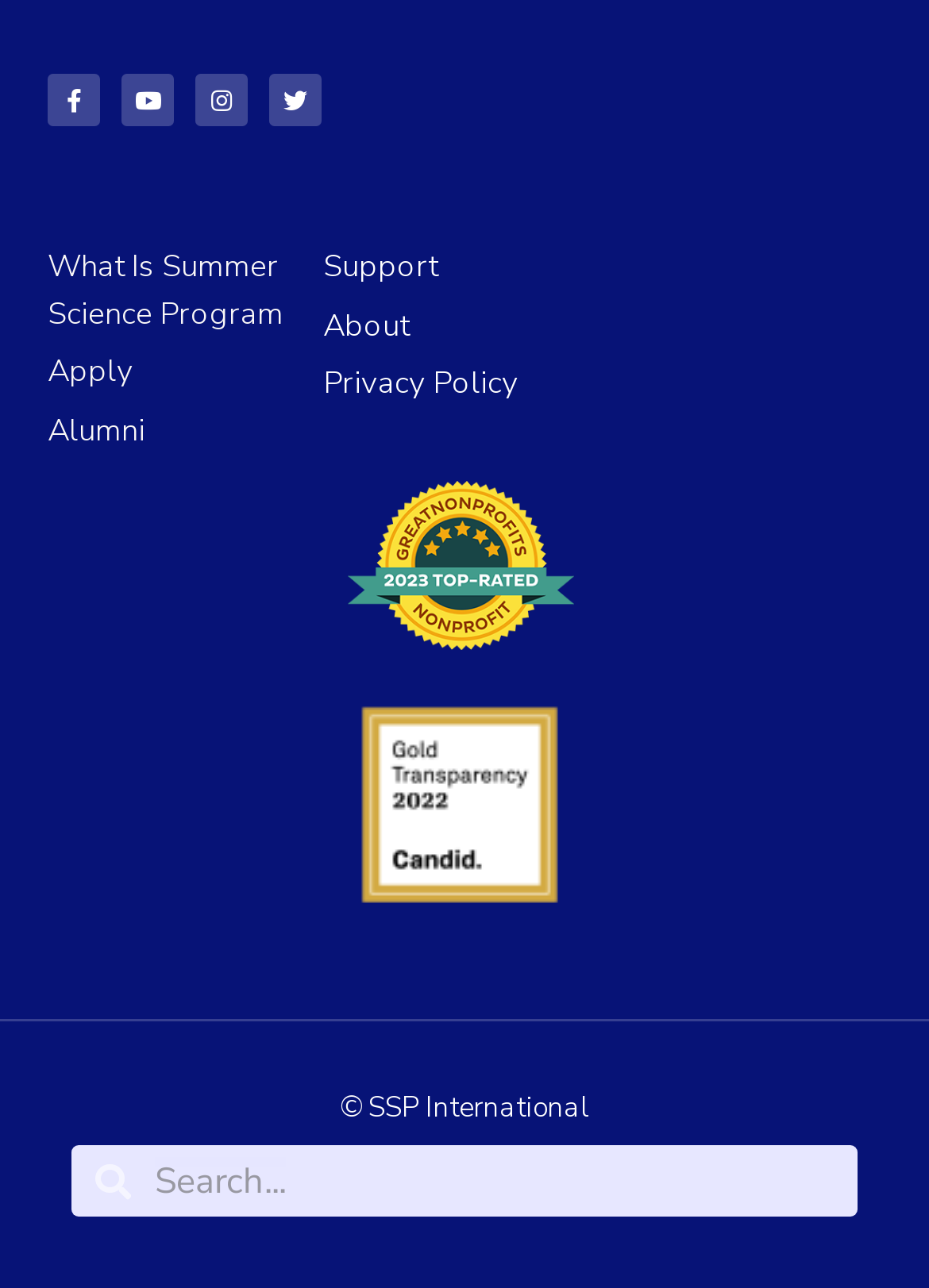Given the element description "What Is Summer Science Program", identify the bounding box of the corresponding UI element.

[0.051, 0.191, 0.347, 0.263]